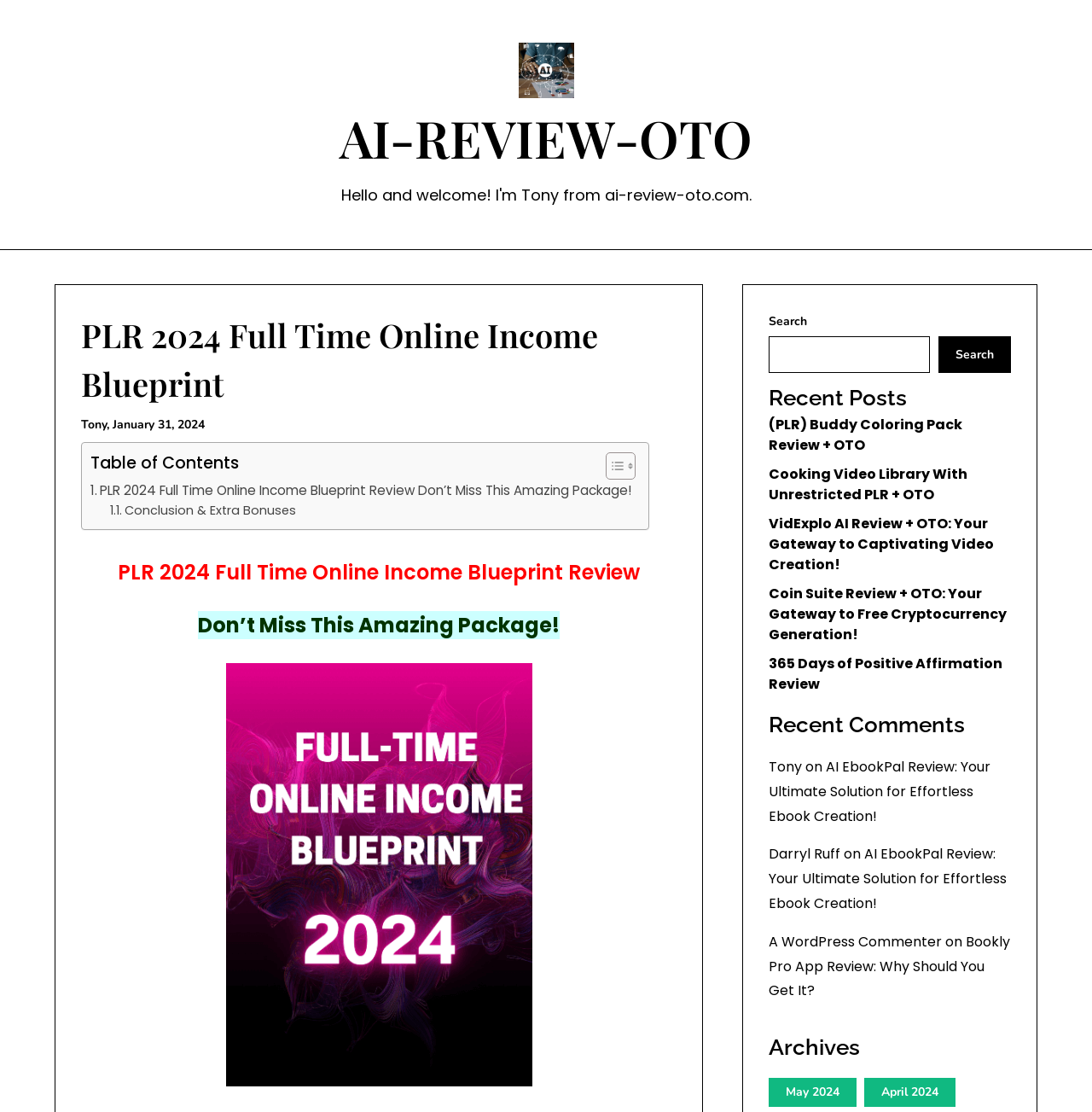Provide the bounding box coordinates for the UI element described in this sentence: "parent_node: AI-REVIEW-OTO". The coordinates should be four float values between 0 and 1, i.e., [left, top, right, bottom].

[0.475, 0.038, 0.525, 0.094]